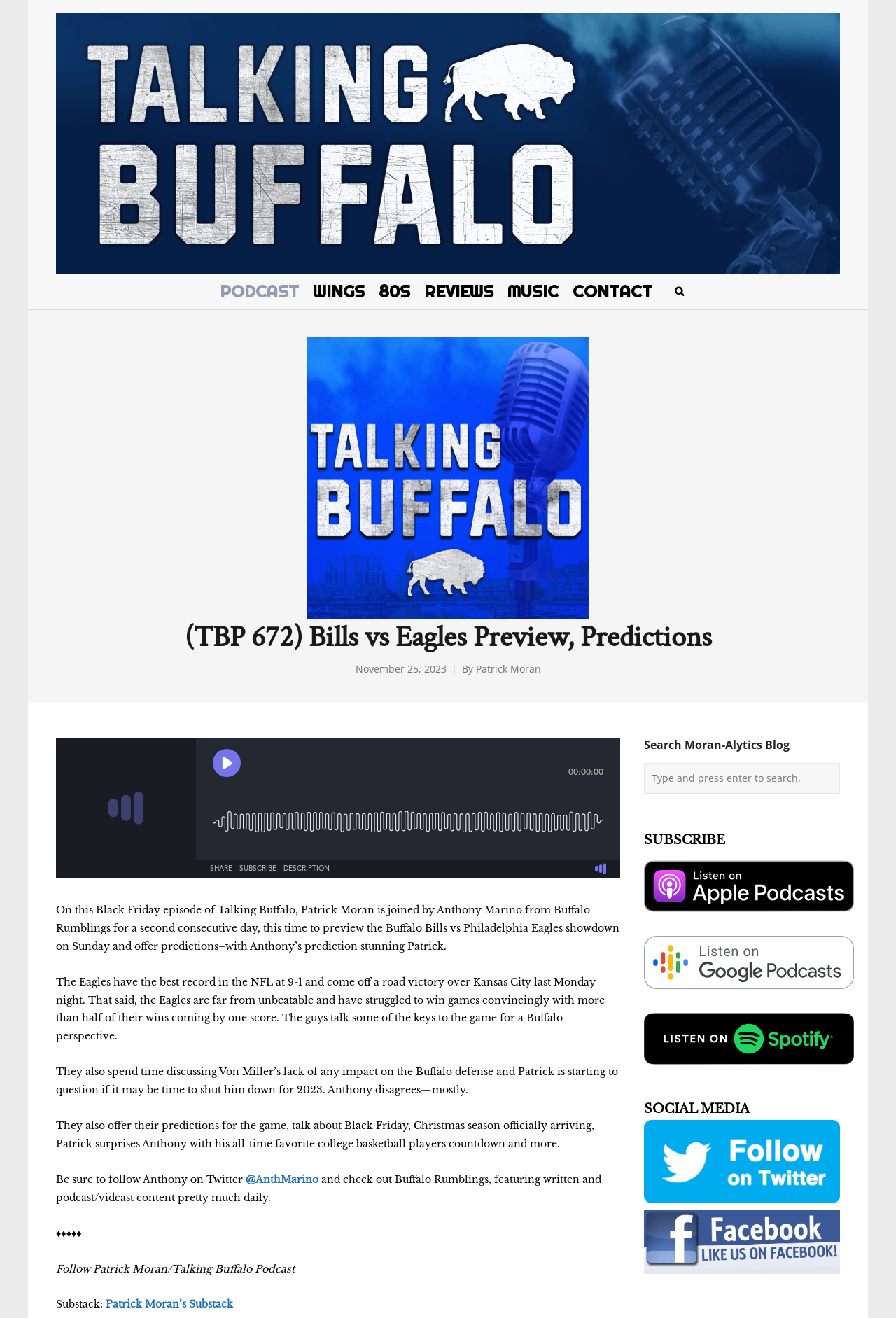What is the name of the website?
With the help of the image, please provide a detailed response to the question.

The name of the website can be determined by looking at the top-left corner of the webpage, where the logo and text 'MoranAlytics.com' are displayed.